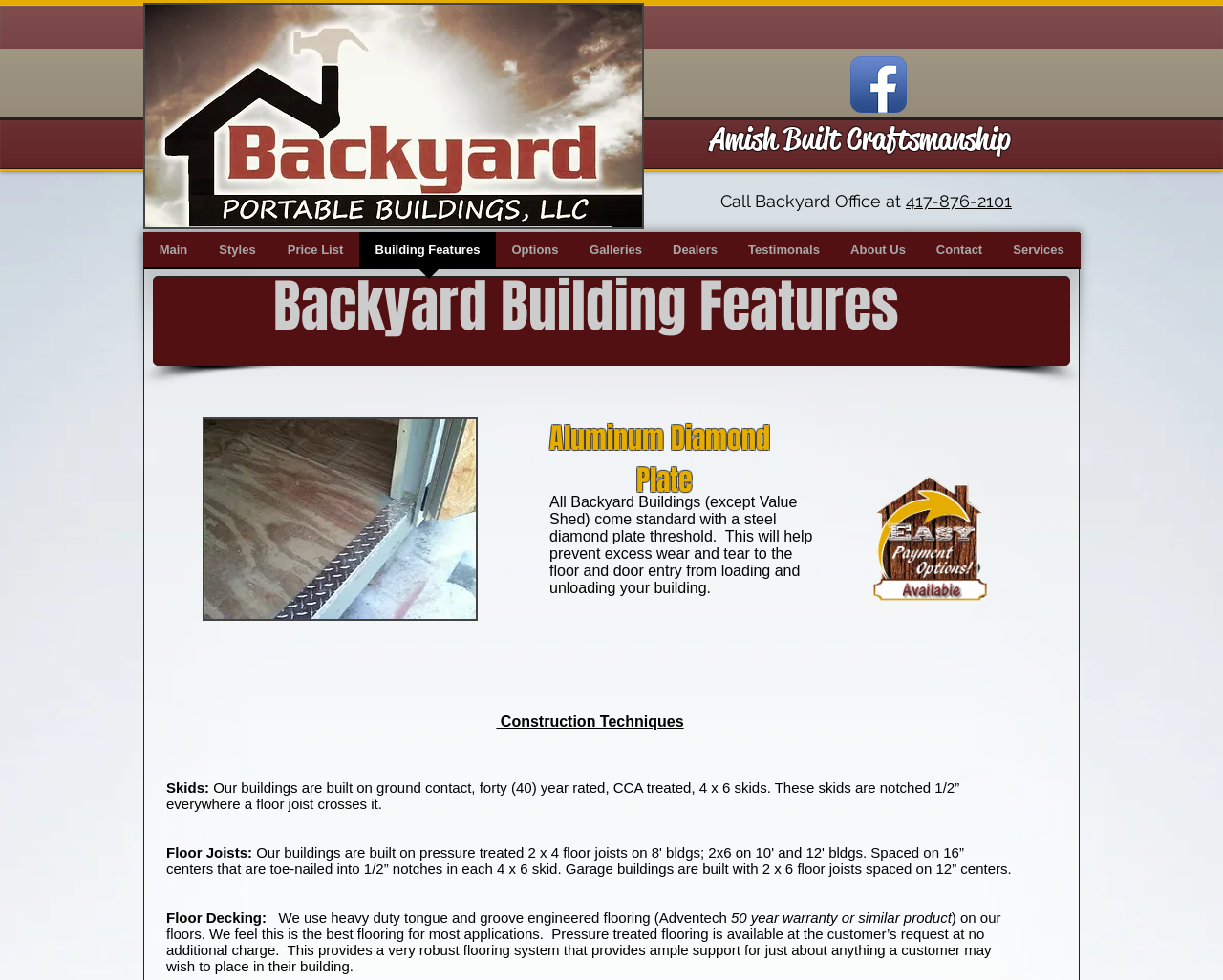Please identify the bounding box coordinates of where to click in order to follow the instruction: "Call the phone number".

[0.741, 0.195, 0.827, 0.215]